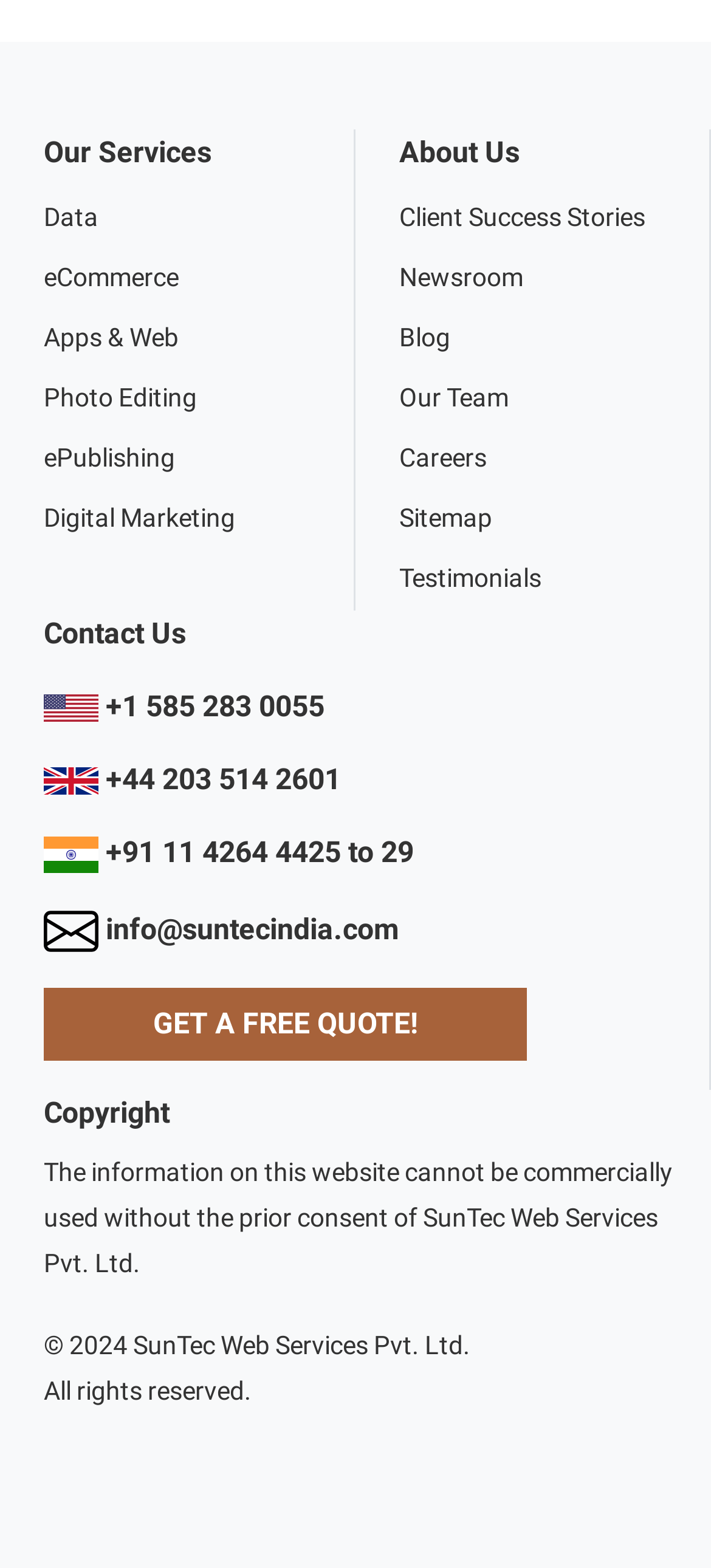What services does SunTec offer?
Answer the question with a single word or phrase by looking at the picture.

Data, eCommerce, etc.